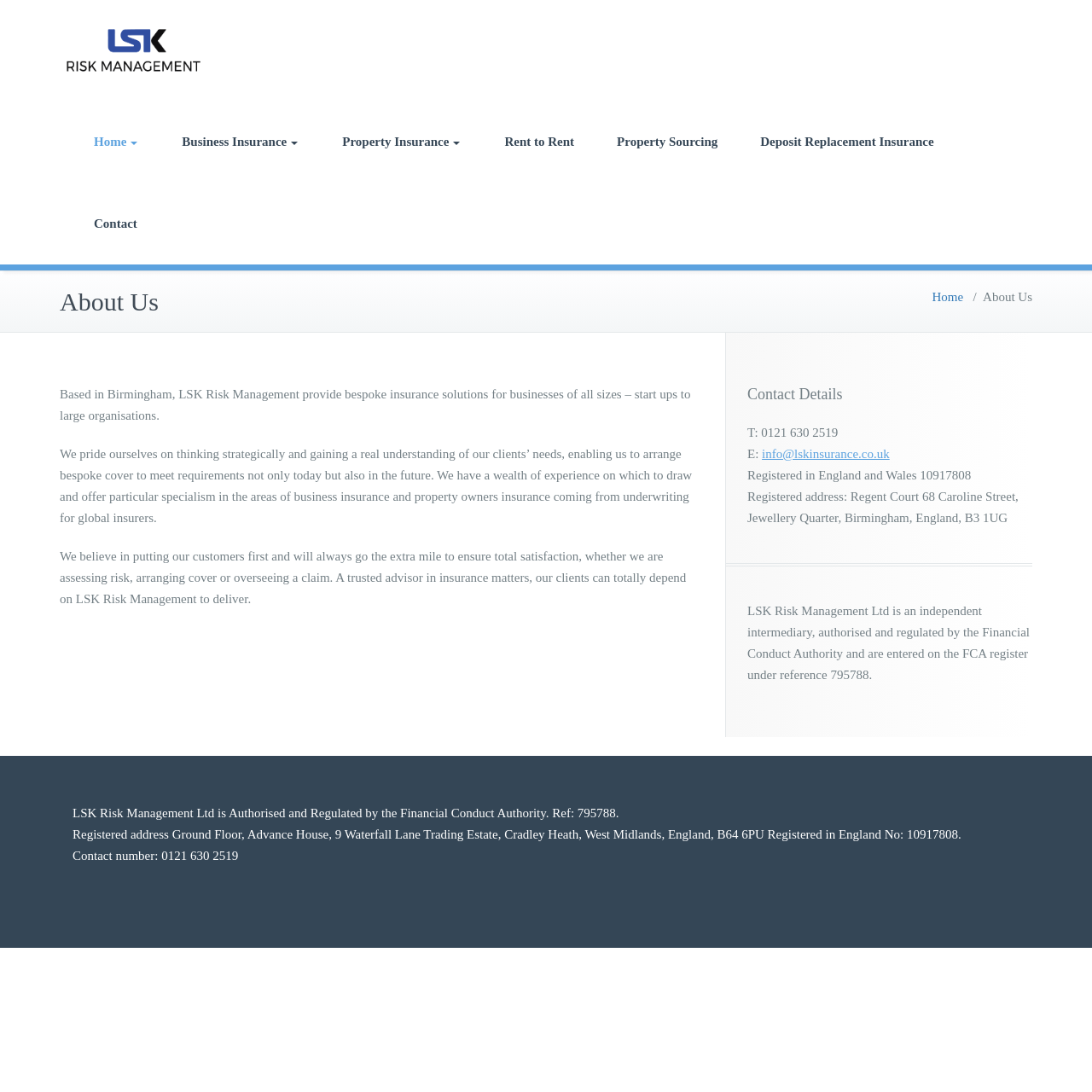Please identify the bounding box coordinates for the region that you need to click to follow this instruction: "Click on LSK Risk Management".

[0.055, 0.0, 0.188, 0.092]